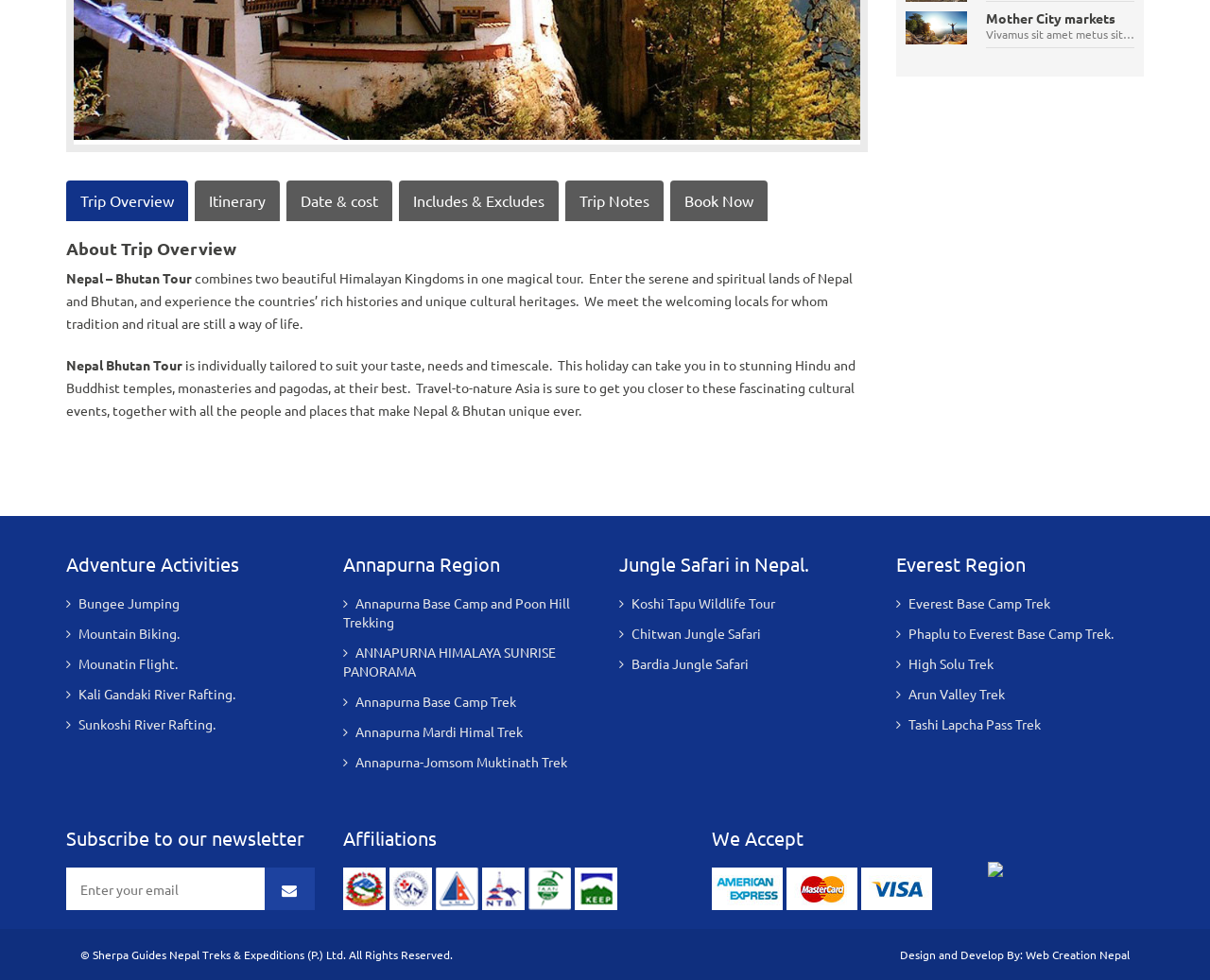Find the bounding box coordinates for the area that must be clicked to perform this action: "View information about Deutsche Bracke".

None